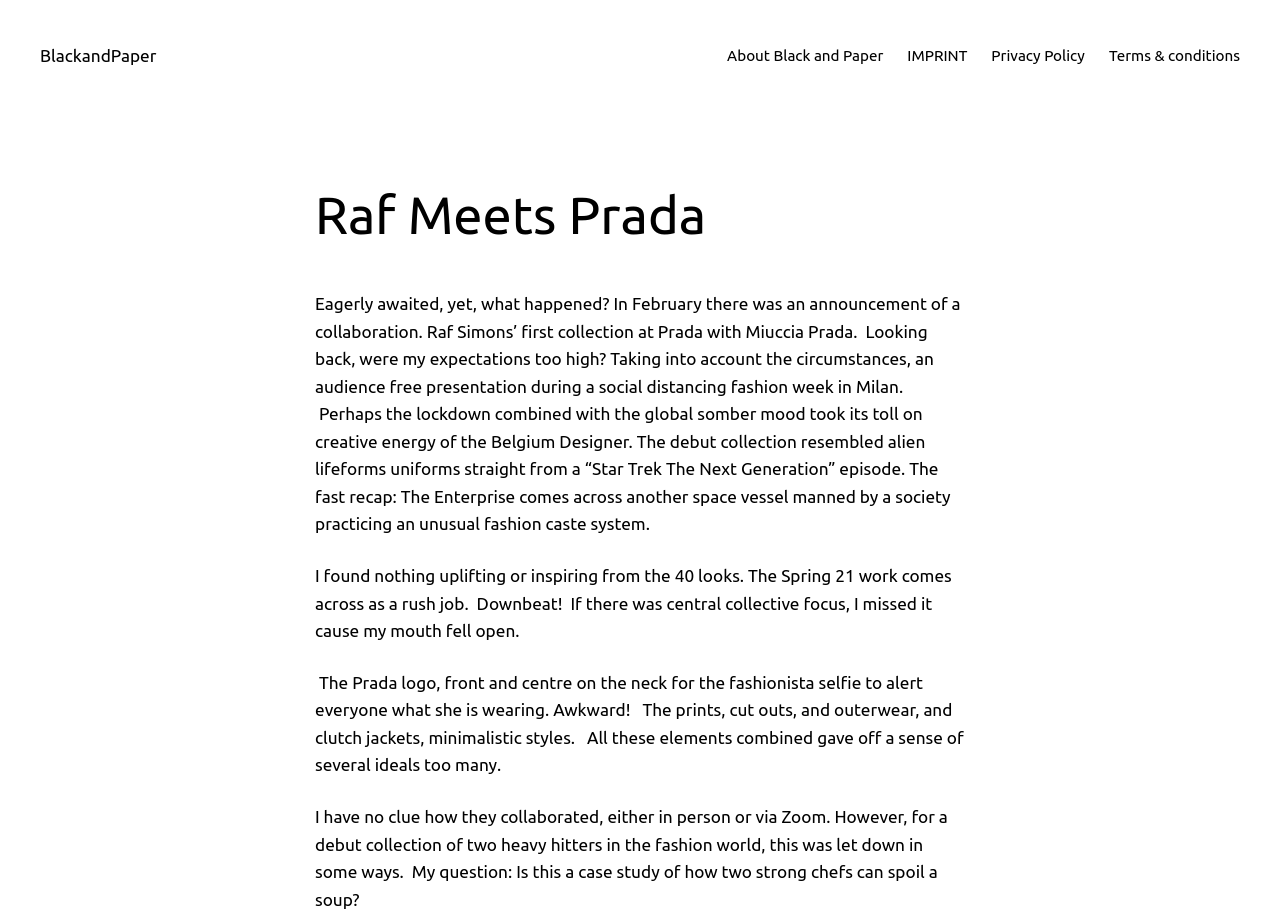Determine the bounding box coordinates (top-left x, top-left y, bottom-right x, bottom-right y) of the UI element described in the following text: About Black and Paper

[0.568, 0.048, 0.69, 0.074]